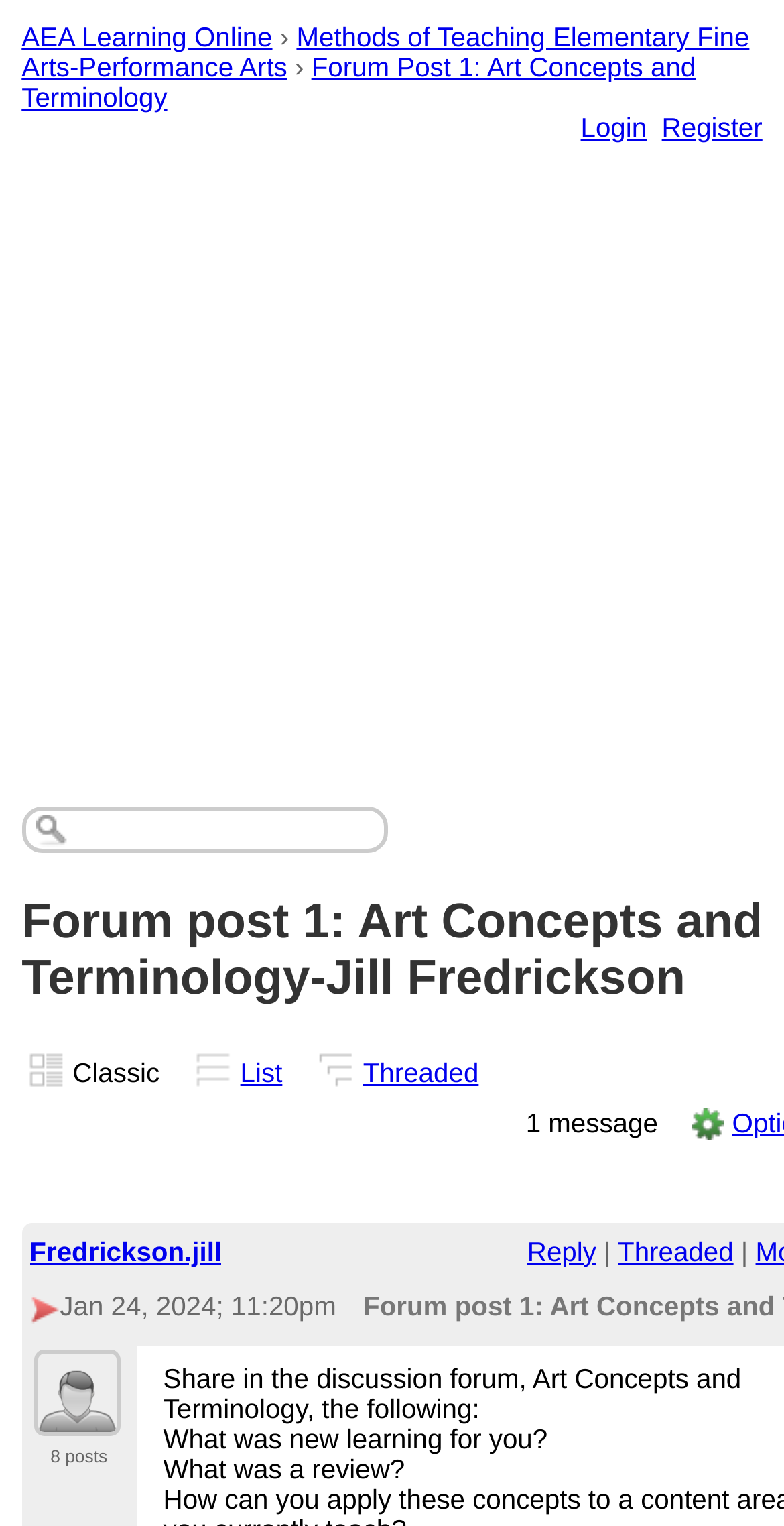What is the name of the course or topic of the forum post?
Please respond to the question with a detailed and well-explained answer.

The name of the course or topic can be found in the heading 'Forum post 1: Art Concepts and Terminology-Jill Fredrickson' and also in the link 'Forum Post 1: Art Concepts and Terminology' which is a navigation link.